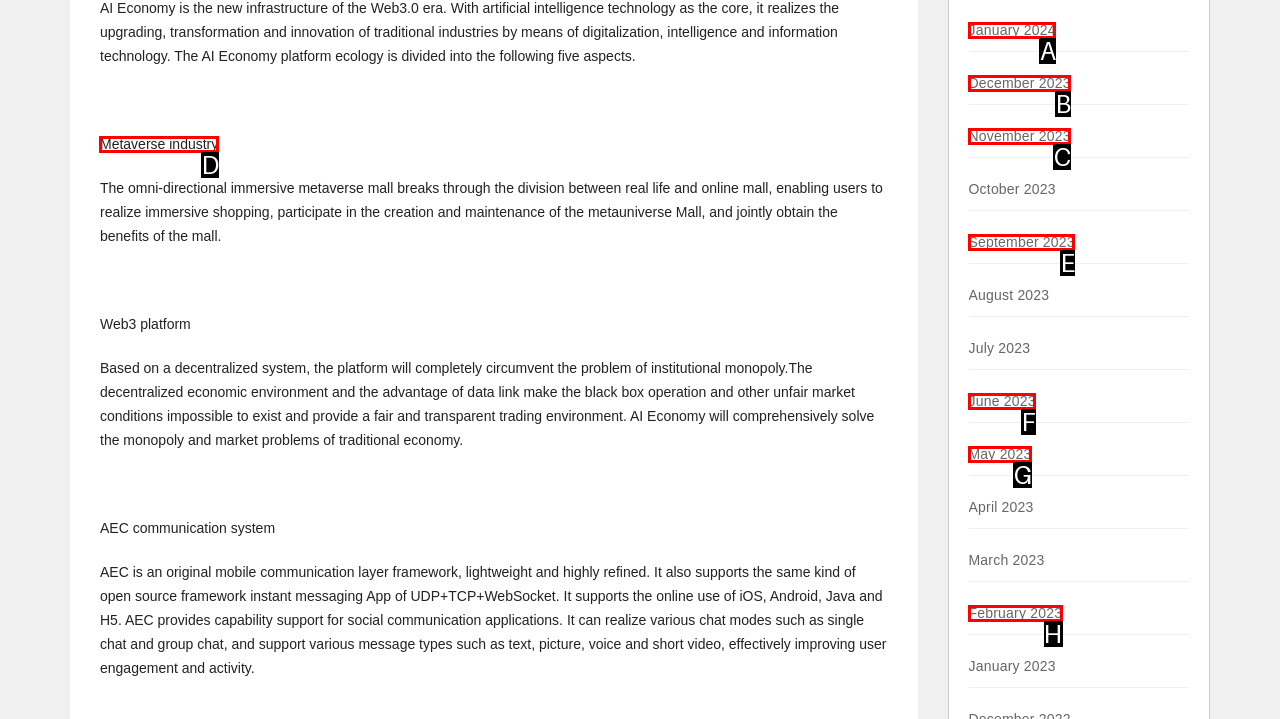Determine which HTML element to click for this task: Click on Metaverse industry Provide the letter of the selected choice.

D